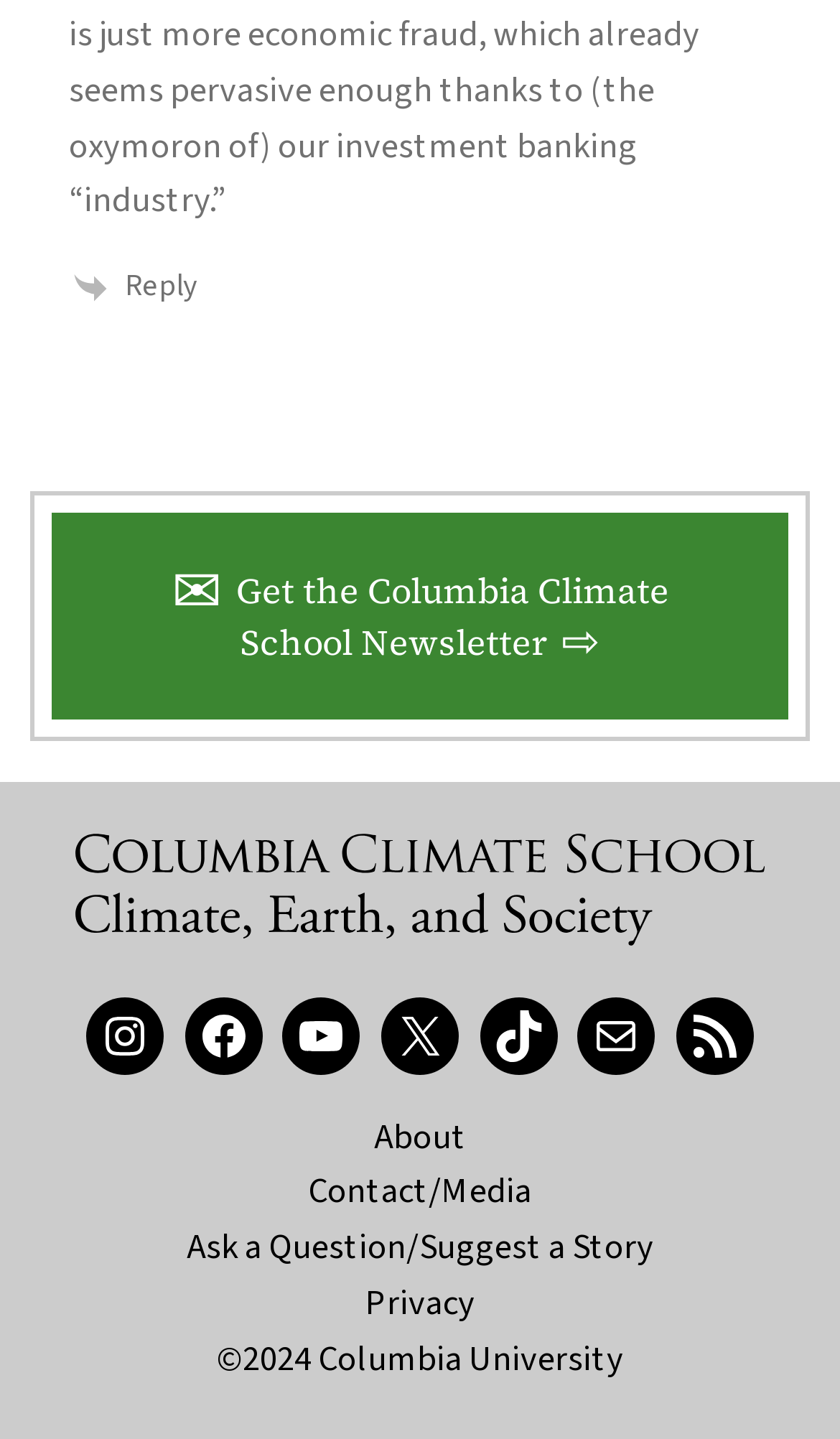Select the bounding box coordinates of the element I need to click to carry out the following instruction: "Visit the Columbia Climate School website".

[0.09, 0.631, 0.91, 0.666]